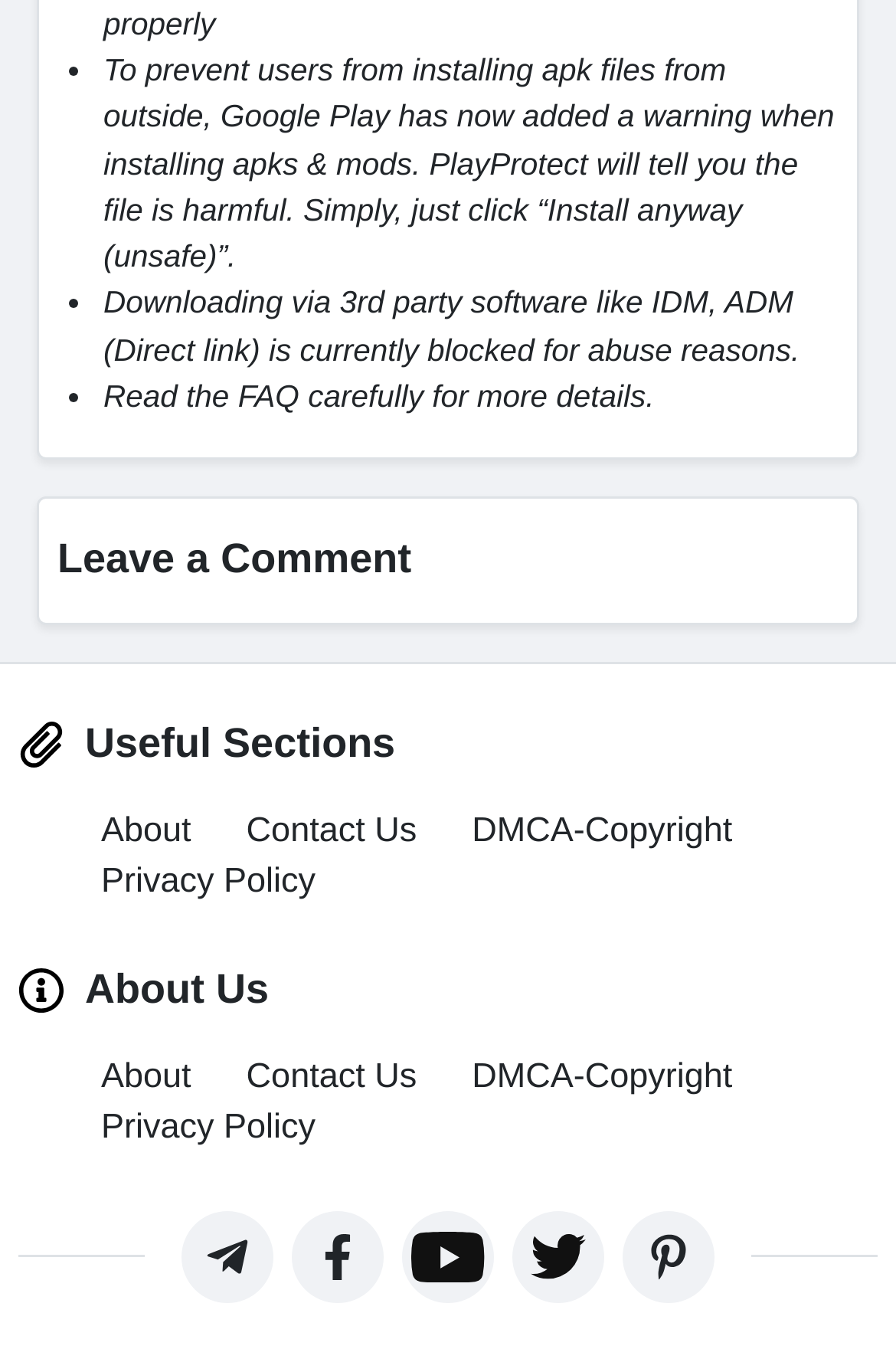Please reply with a single word or brief phrase to the question: 
What is the last section on the webpage?

Links with images